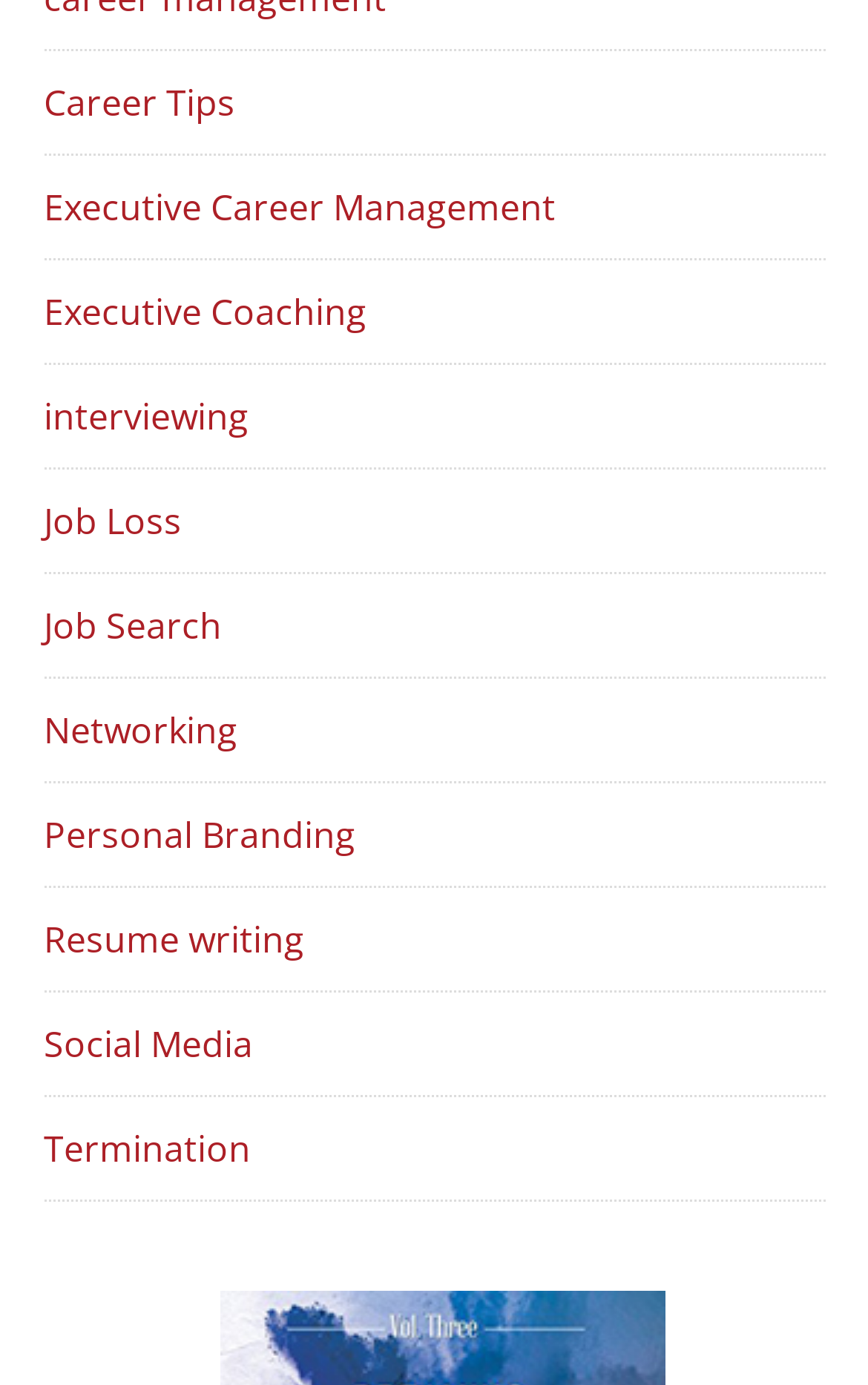Locate the bounding box coordinates for the element described below: "Executive Coaching". The coordinates must be four float values between 0 and 1, formatted as [left, top, right, bottom].

[0.05, 0.207, 0.422, 0.242]